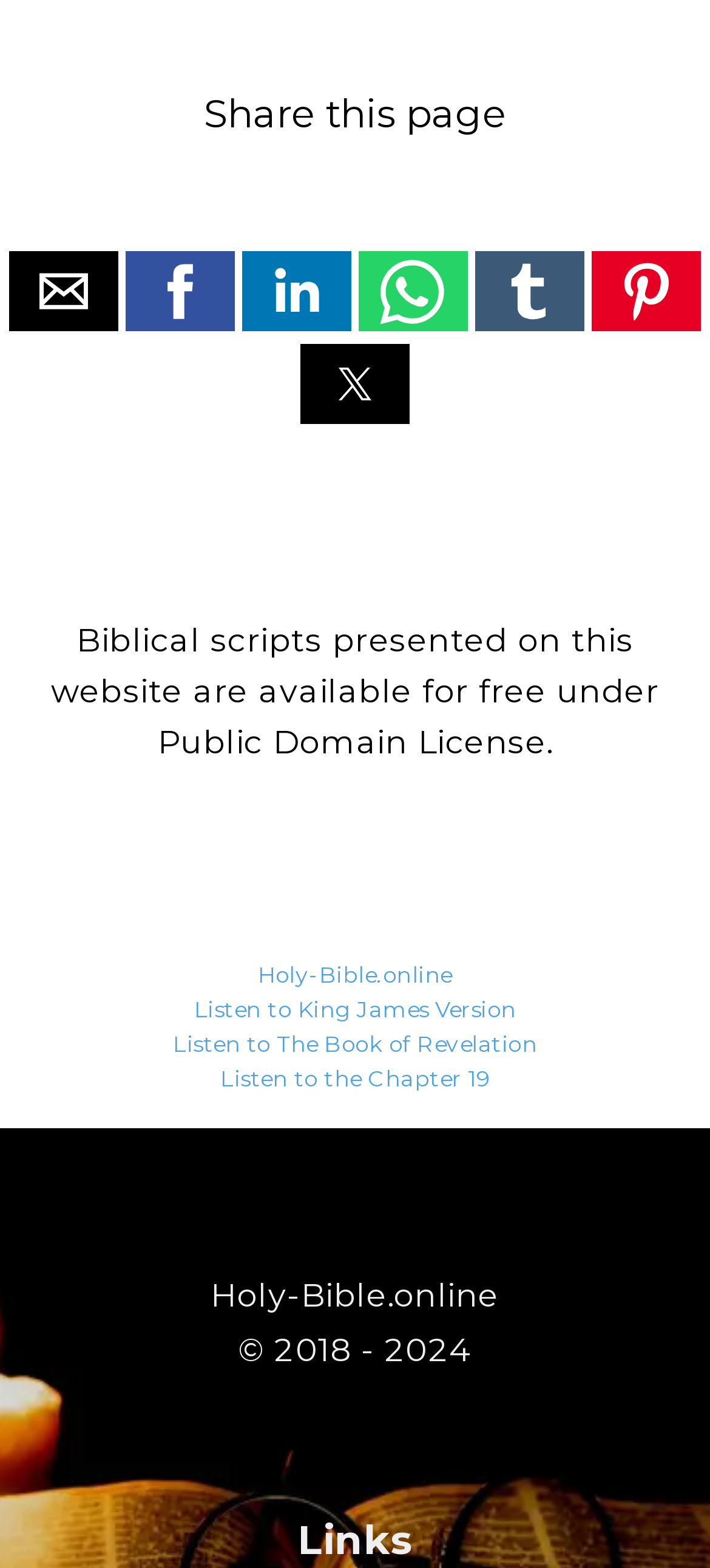What is the copyright year range of the website?
Please provide a detailed and thorough answer to the question.

I read the text on the webpage that says '© 2018 - 2024', which indicates the copyright year range of the website.